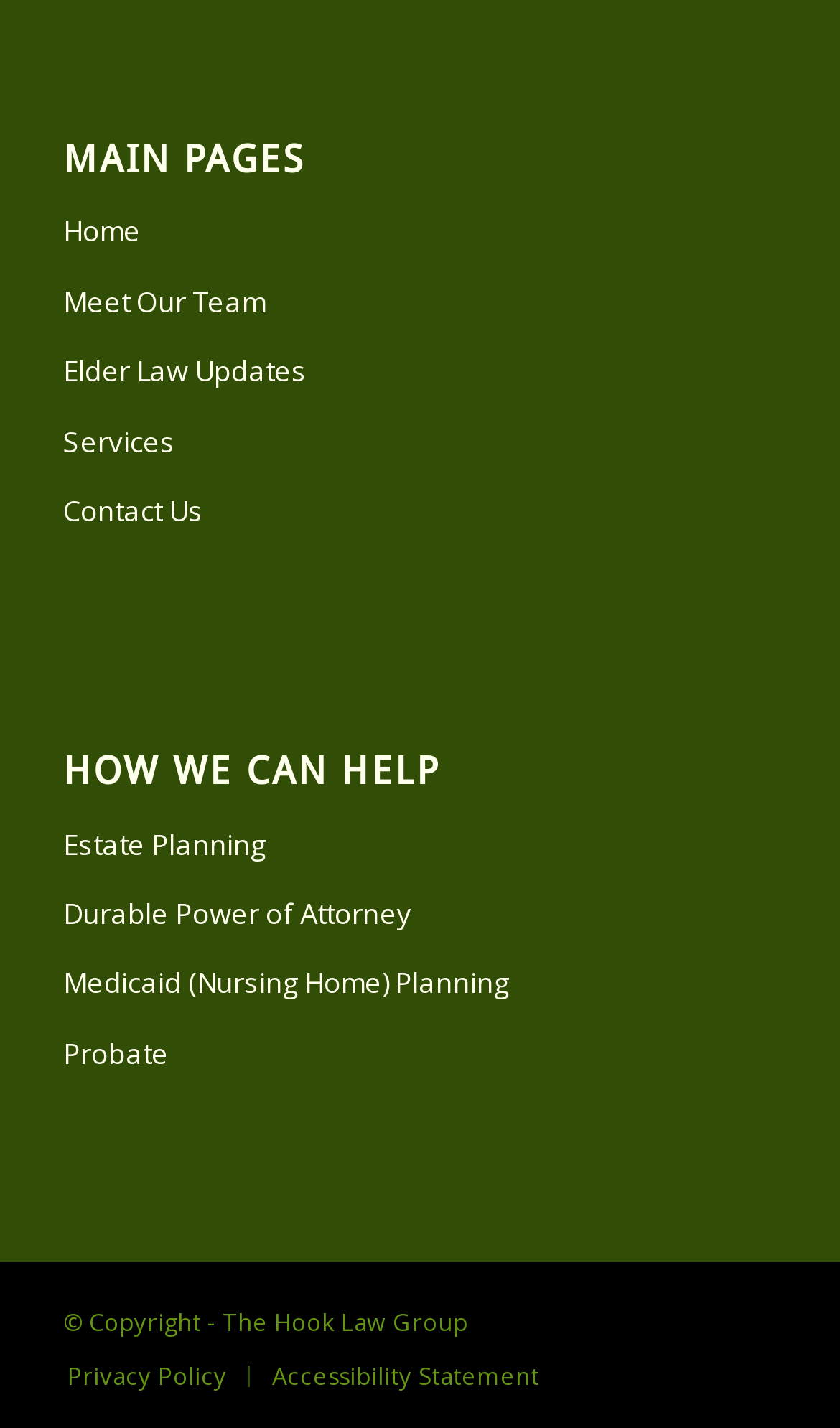Identify the bounding box coordinates of the part that should be clicked to carry out this instruction: "view contact information".

[0.075, 0.335, 0.925, 0.384]